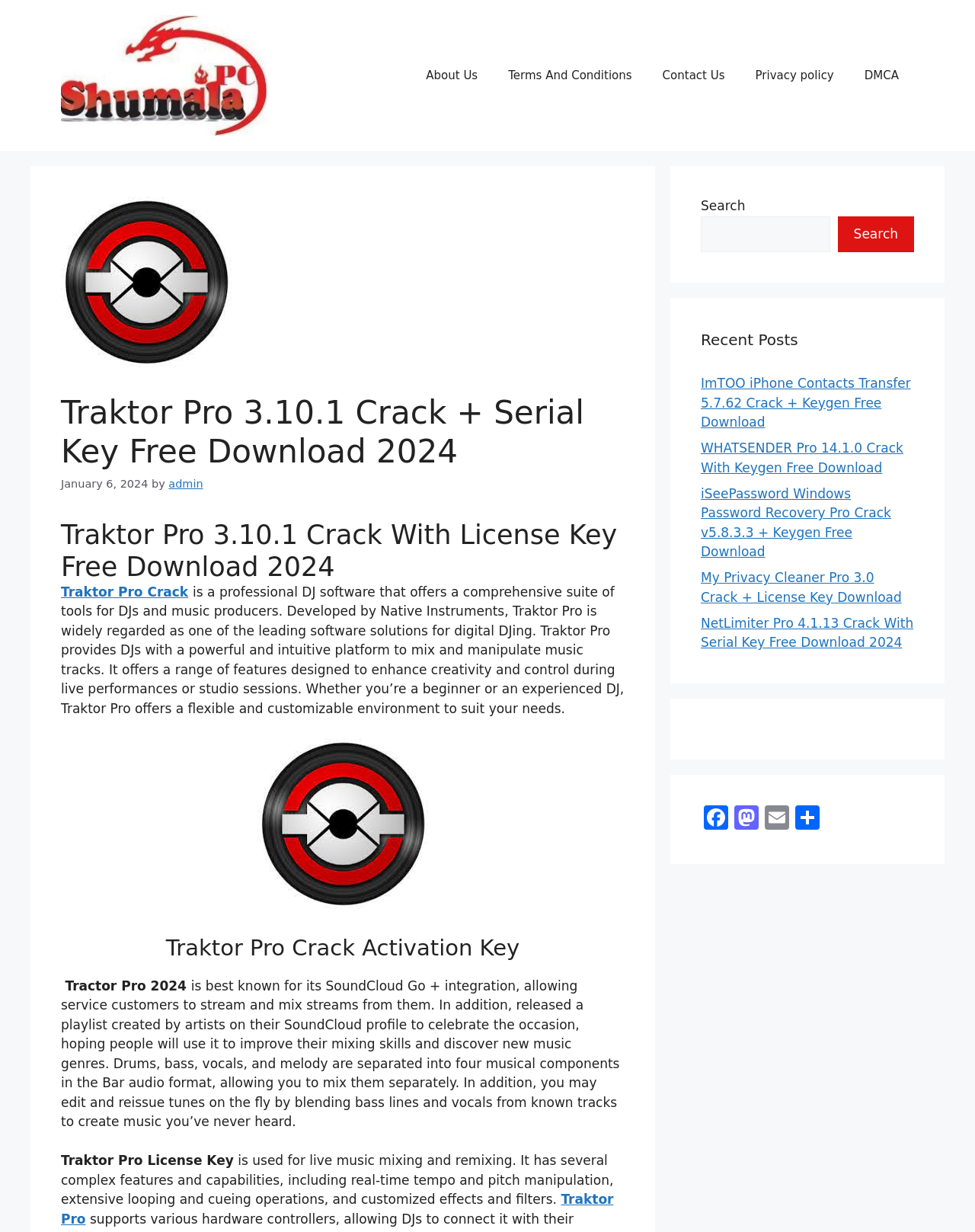Given the element description, predict the bounding box coordinates in the format (top-left x, top-left y, bottom-right x, bottom-right y). Make sure all values are between 0 and 1. Here is the element description: Privacy policy

[0.759, 0.043, 0.871, 0.08]